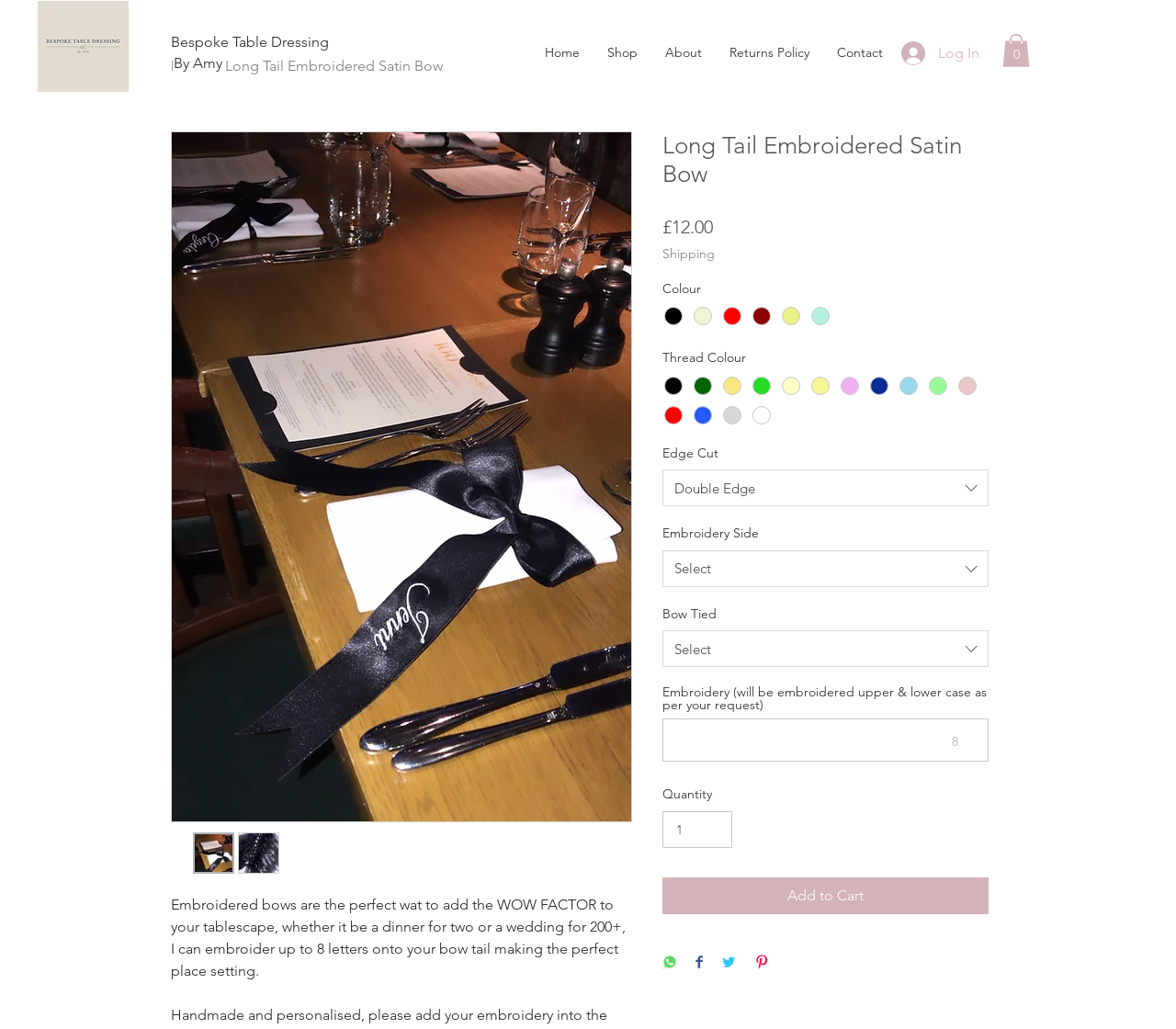Please specify the coordinates of the bounding box for the element that should be clicked to carry out this instruction: "Select a colour for the embroidery". The coordinates must be four float numbers between 0 and 1, formatted as [left, top, right, bottom].

[0.56, 0.293, 0.71, 0.322]